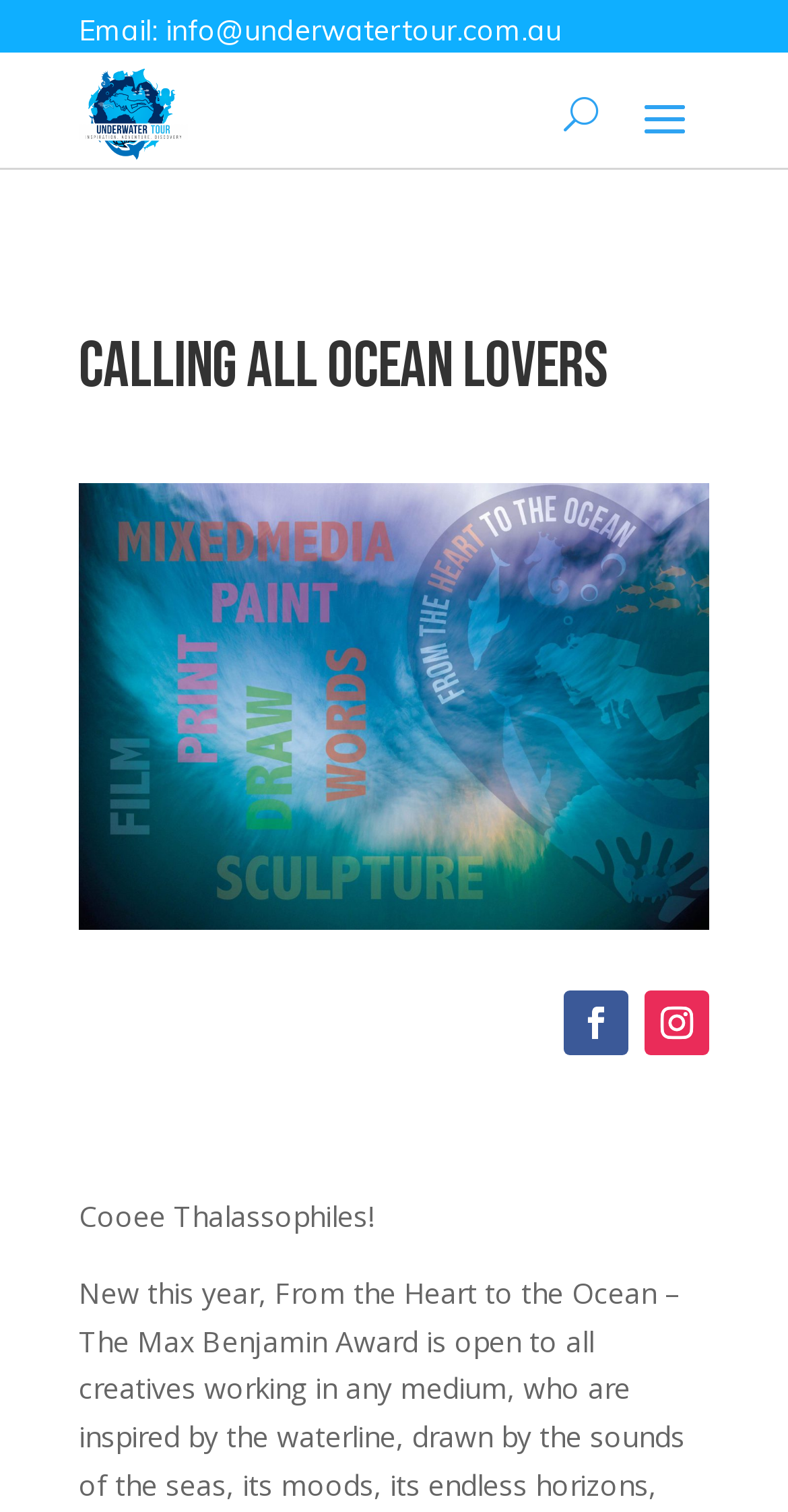Please respond to the question with a concise word or phrase:
How many social media links are there?

2